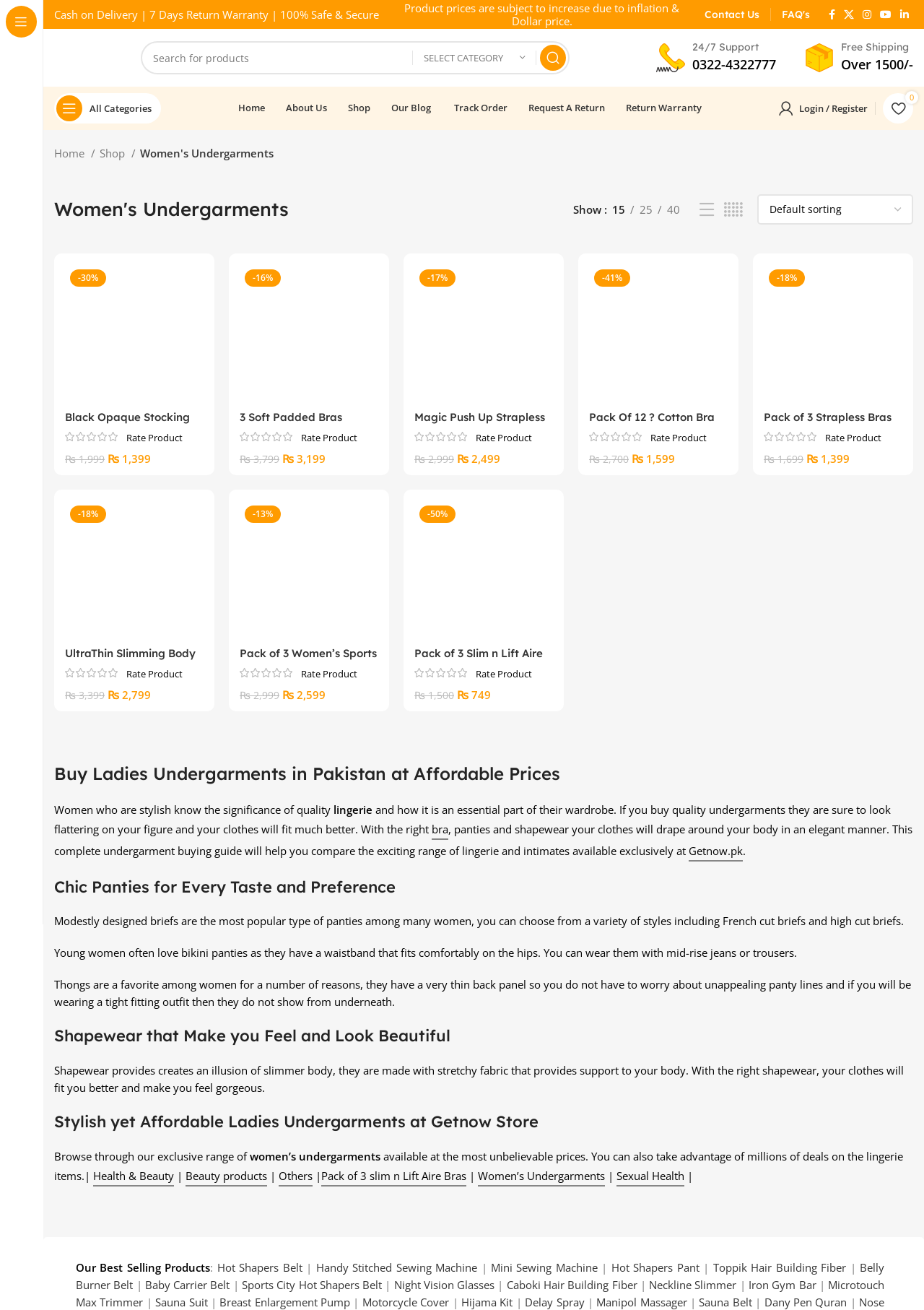Provide a brief response to the question below using one word or phrase:
How many days is the return warranty?

7 Days